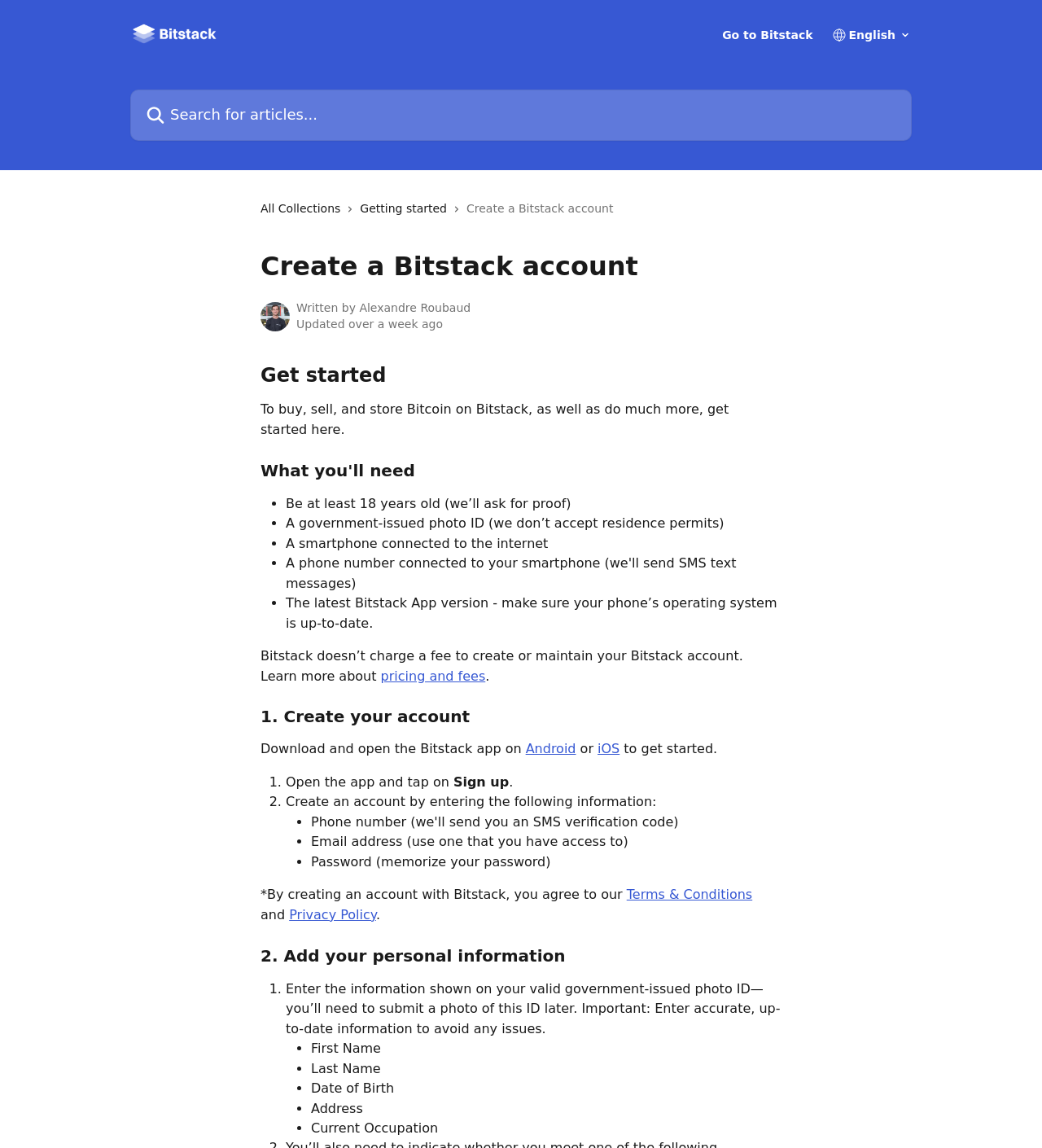Can you give a detailed response to the following question using the information from the image? What is the purpose of the Bitstack app?

The webpage mentions that the Bitstack app allows you to buy, sell, and store Bitcoin, as well as do much more. This implies that the app is a platform for cryptocurrency transactions and management.